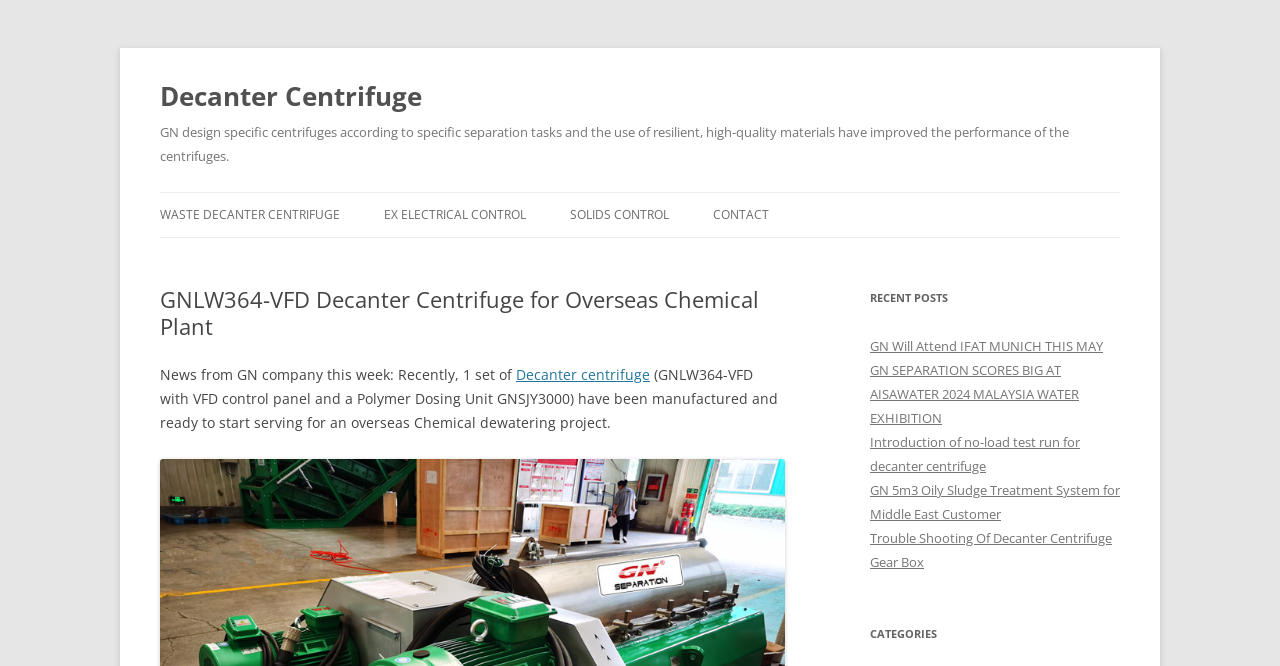Can you identify the bounding box coordinates of the clickable region needed to carry out this instruction: 'Click Decanter Centrifuge link'? The coordinates should be four float numbers within the range of 0 to 1, stated as [left, top, right, bottom].

[0.125, 0.108, 0.33, 0.18]